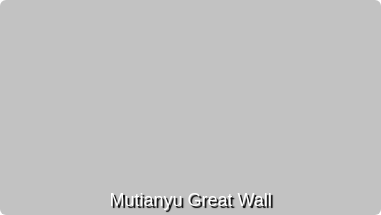What are the ways to experience Mutianyu Great Wall?
Examine the image and give a concise answer in one word or a short phrase.

Hiking, cable car, toboggan ride, chair lift